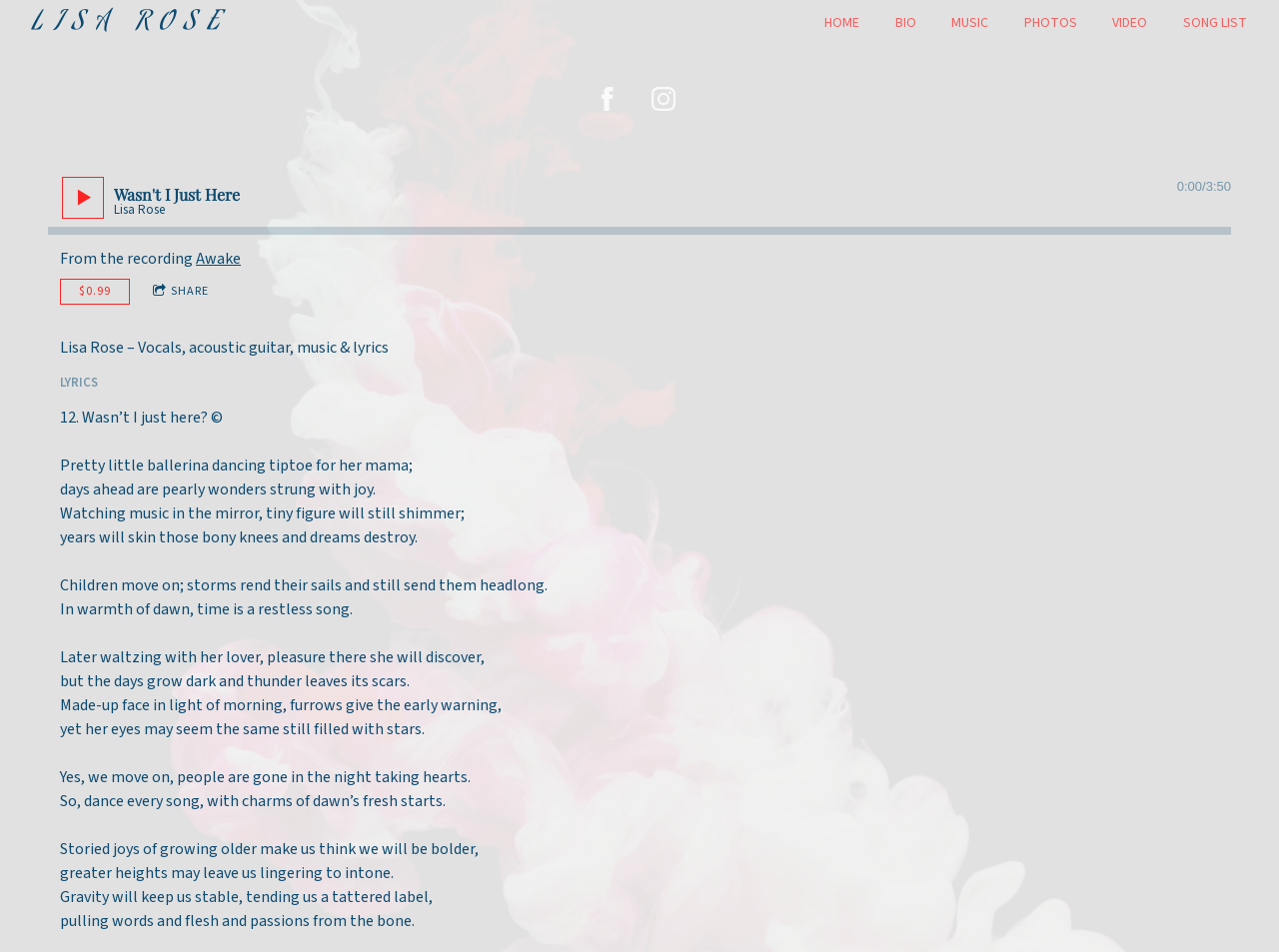Identify the bounding box for the element characterized by the following description: "Reading First Aid".

None